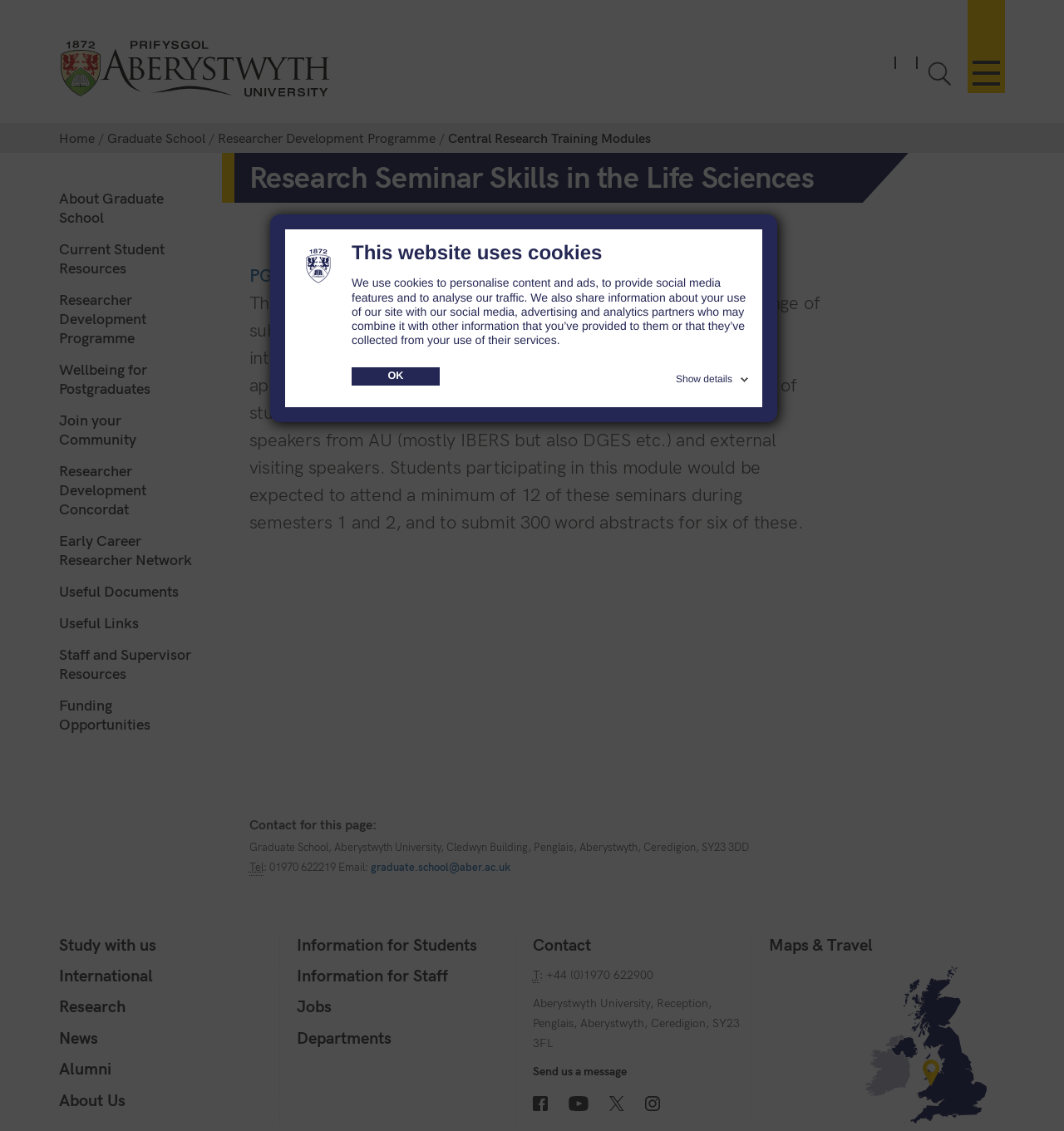Locate the bounding box coordinates of the element that should be clicked to execute the following instruction: "View the 'Research Seminar Skills in the Life Sciences' module".

[0.208, 0.135, 0.854, 0.179]